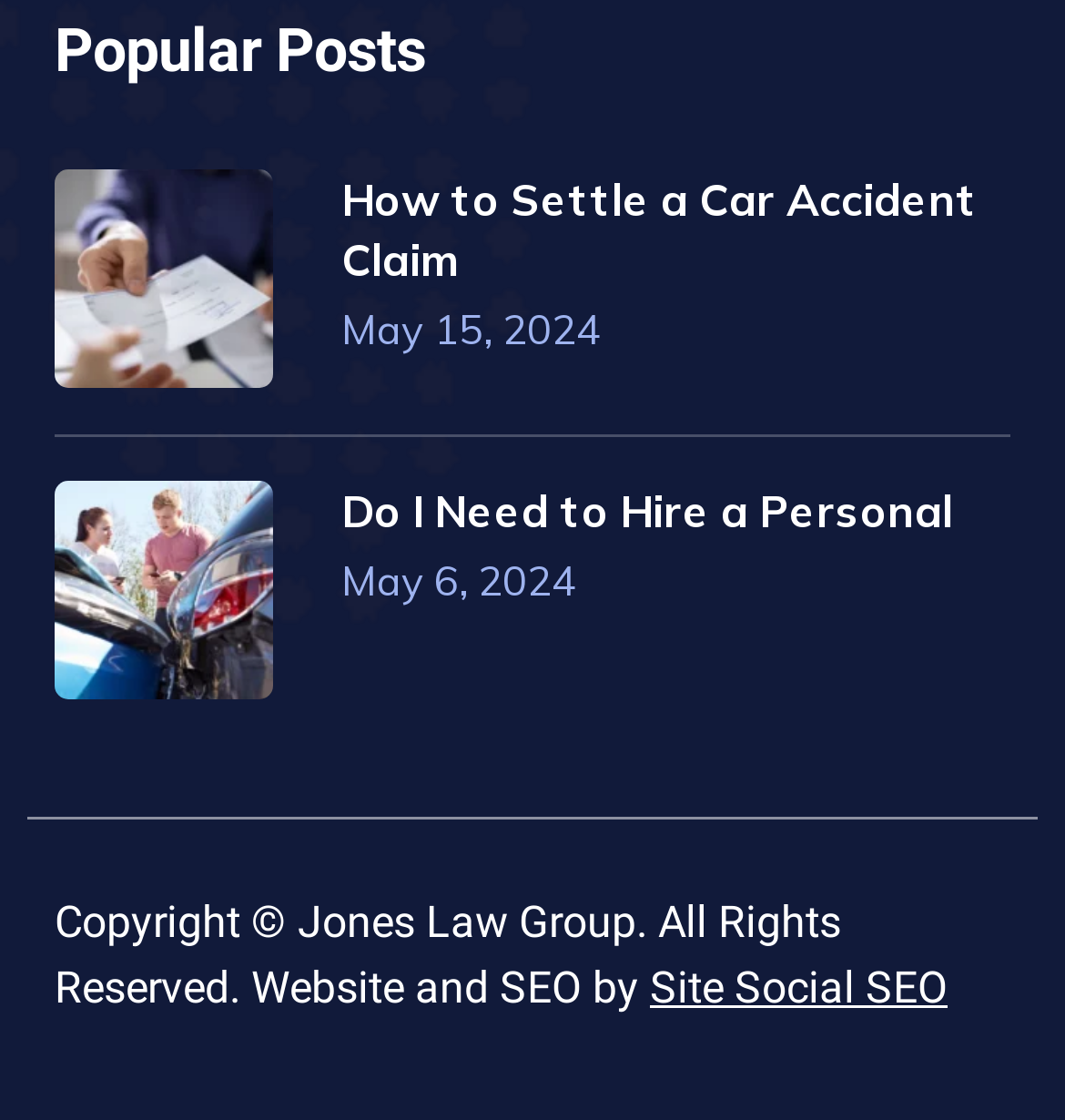When was the second post published?
Could you give a comprehensive explanation in response to this question?

The second post was published on May 6, 2024, as indicated by the StaticText element with text 'May 6, 2024'.